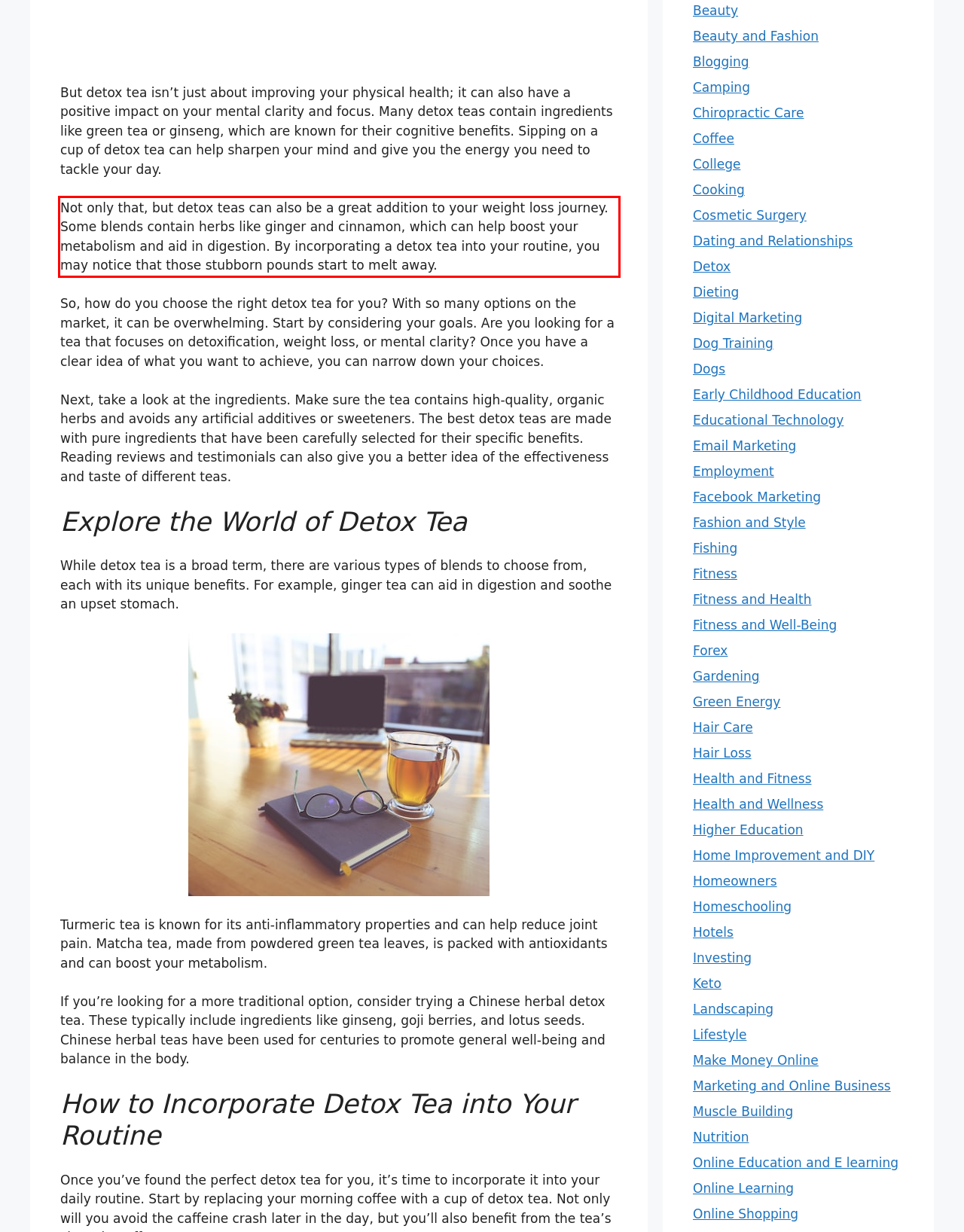From the provided screenshot, extract the text content that is enclosed within the red bounding box.

Not only that, but detox teas can also be a great addition to your weight loss journey.​ Some blends contain herbs like ginger and cinnamon, which can help boost your metabolism and aid in digestion.​ By incorporating a detox tea into your routine, you may notice that those stubborn pounds start to melt away.​